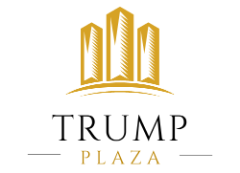Create a detailed narrative for the image.

The image features the logo for "Trump Plaza," characterized by a stylized depiction of three golden skyscrapers rising above the brand name. The skyscrapers are designed with sleek lines and a modern aesthetic, symbolizing luxury and grandeur, while the text "TRUMP PLAZA" is prominently displayed below in elegant, bold lettering. This logo represents the upscale appeal and prominence of the Trump Plaza brand, which is associated with high-end real estate and hospitality offerings.